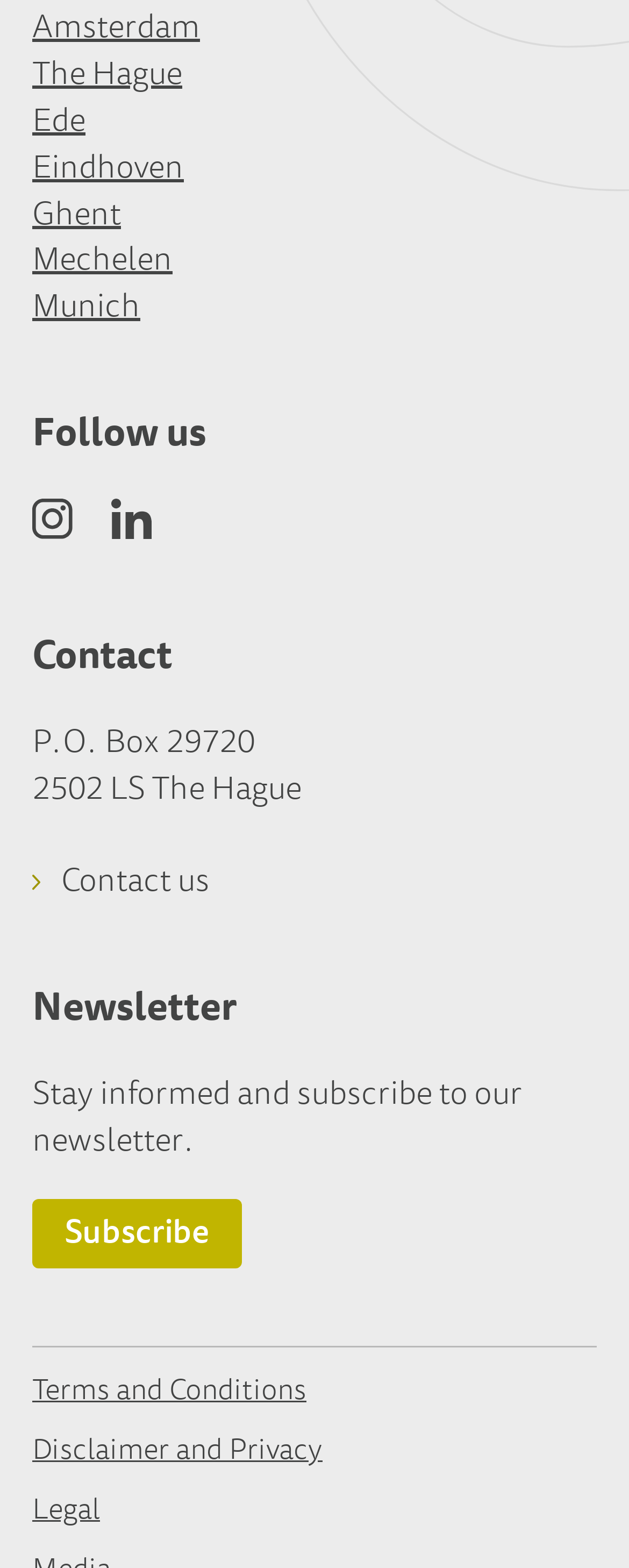Please determine the bounding box coordinates of the element to click on in order to accomplish the following task: "Contact us". Ensure the coordinates are four float numbers ranging from 0 to 1, i.e., [left, top, right, bottom].

[0.051, 0.549, 0.333, 0.578]